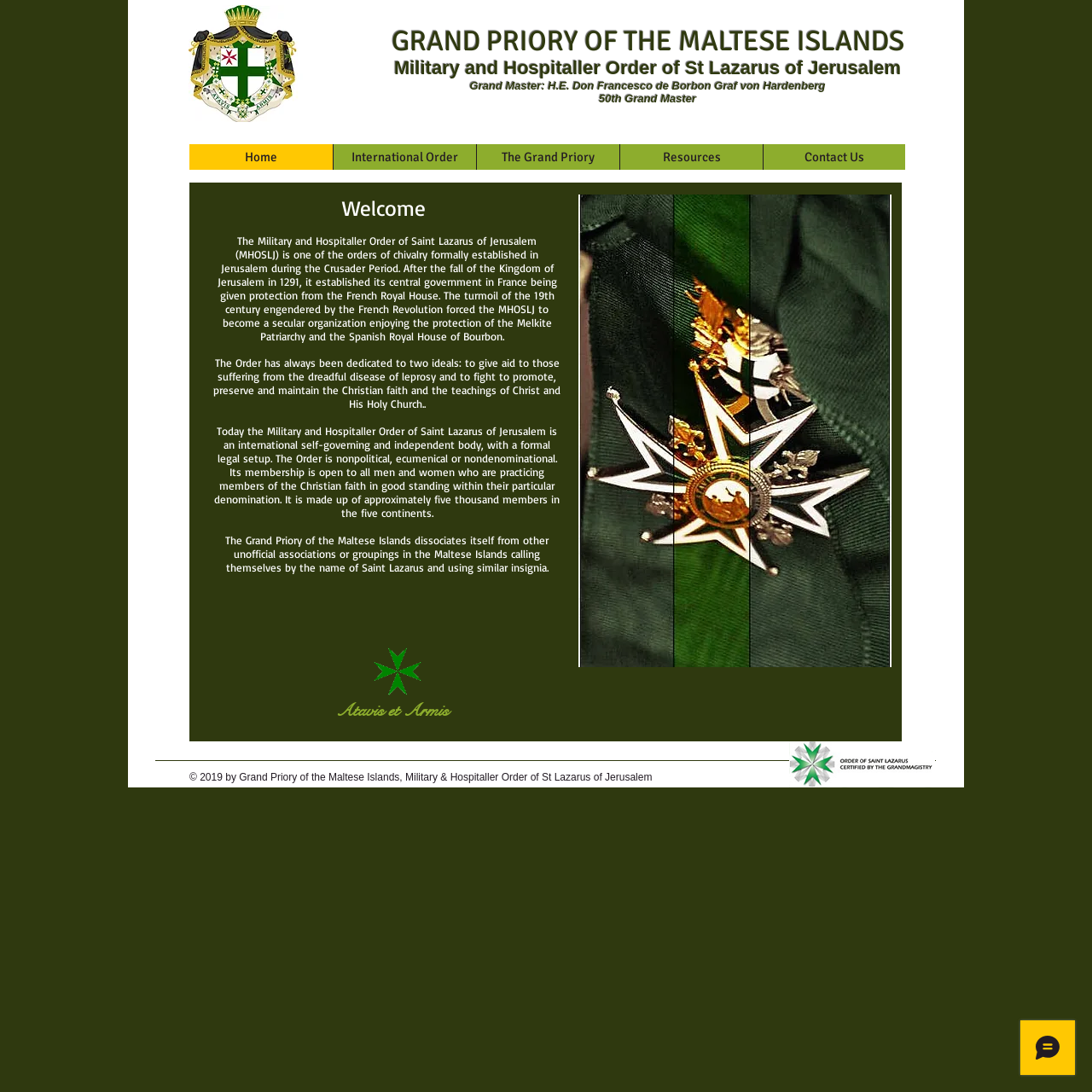Please determine and provide the text content of the webpage's heading.

GRAND PRIORY OF THE MALTESE ISLANDS